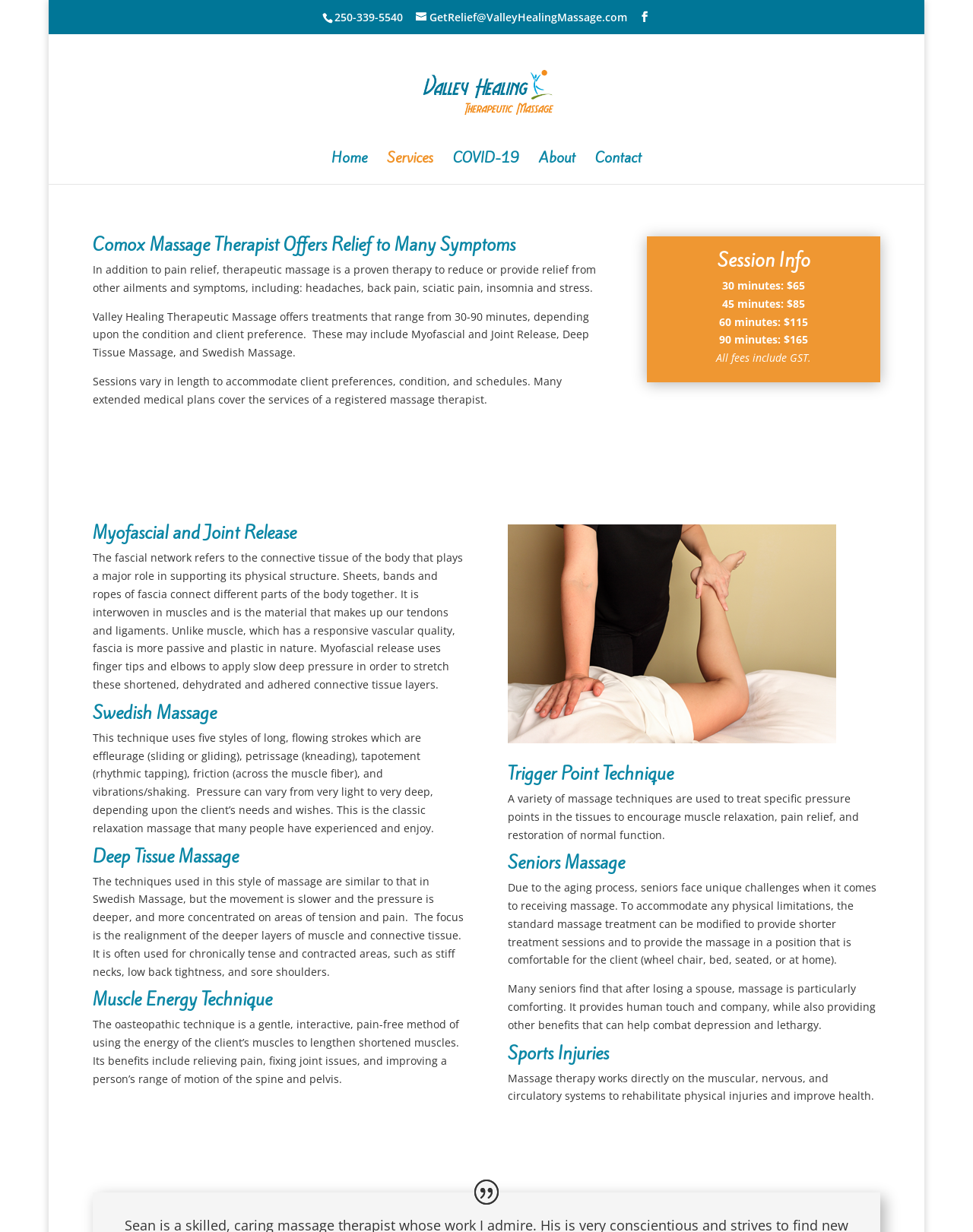Determine the bounding box coordinates of the UI element described below. Use the format (top-left x, top-left y, bottom-right x, bottom-right y) with floating point numbers between 0 and 1: alt="Valley Healing Therapeutic Massage"

[0.384, 0.068, 0.619, 0.08]